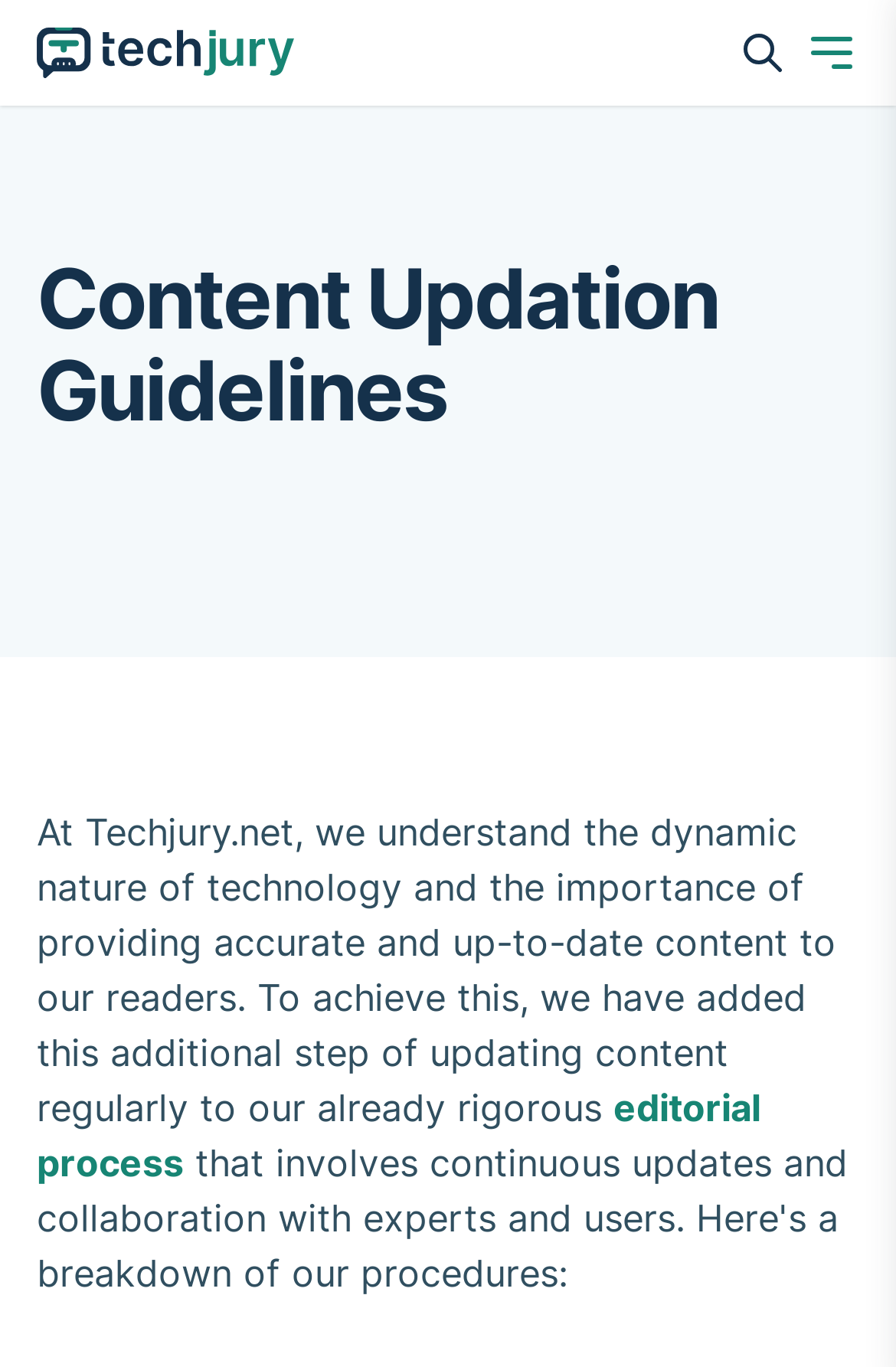Mark the bounding box of the element that matches the following description: "placeholder="Search..."".

[0.041, 0.0, 0.856, 0.075]